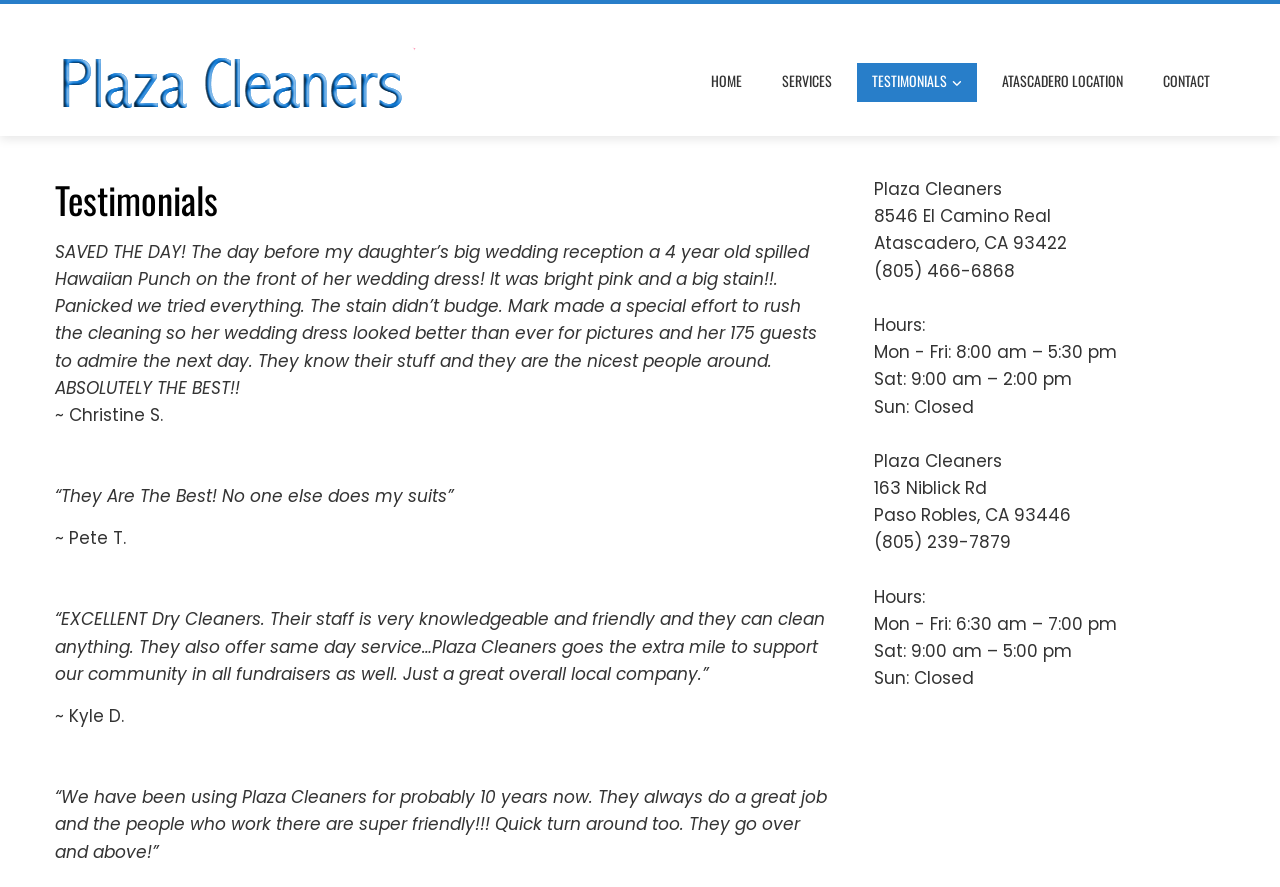Please find the bounding box coordinates of the element that you should click to achieve the following instruction: "Call the phone number". The coordinates should be presented as four float numbers between 0 and 1: [left, top, right, bottom].

[0.683, 0.598, 0.79, 0.625]